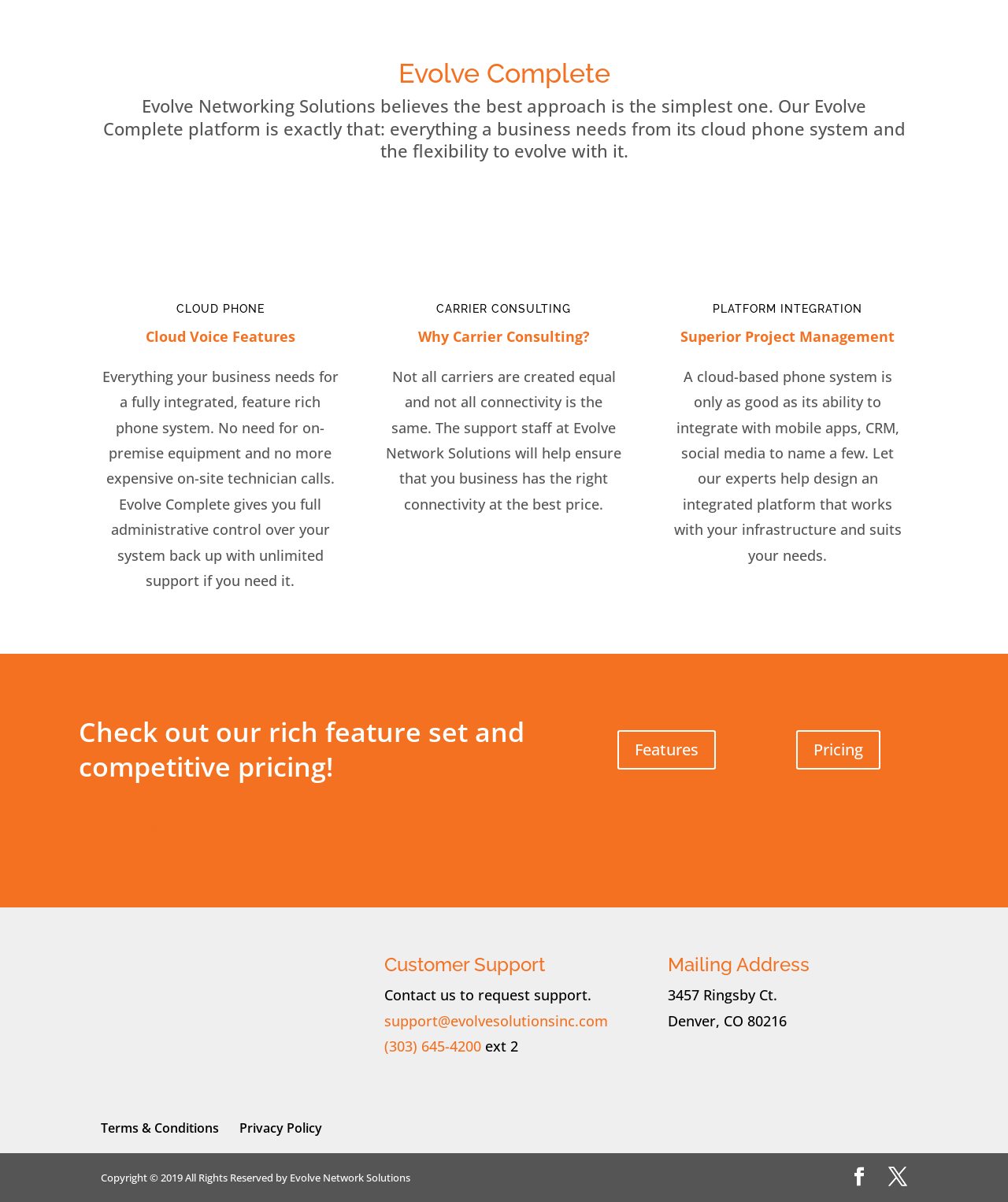What is the name of the company?
Please provide a comprehensive answer based on the visual information in the image.

The company name is mentioned in the heading 'Evolve Complete' and also in the copyright text 'Copyright © 2019 All Rights Reserved by Evolve Network Solutions'.